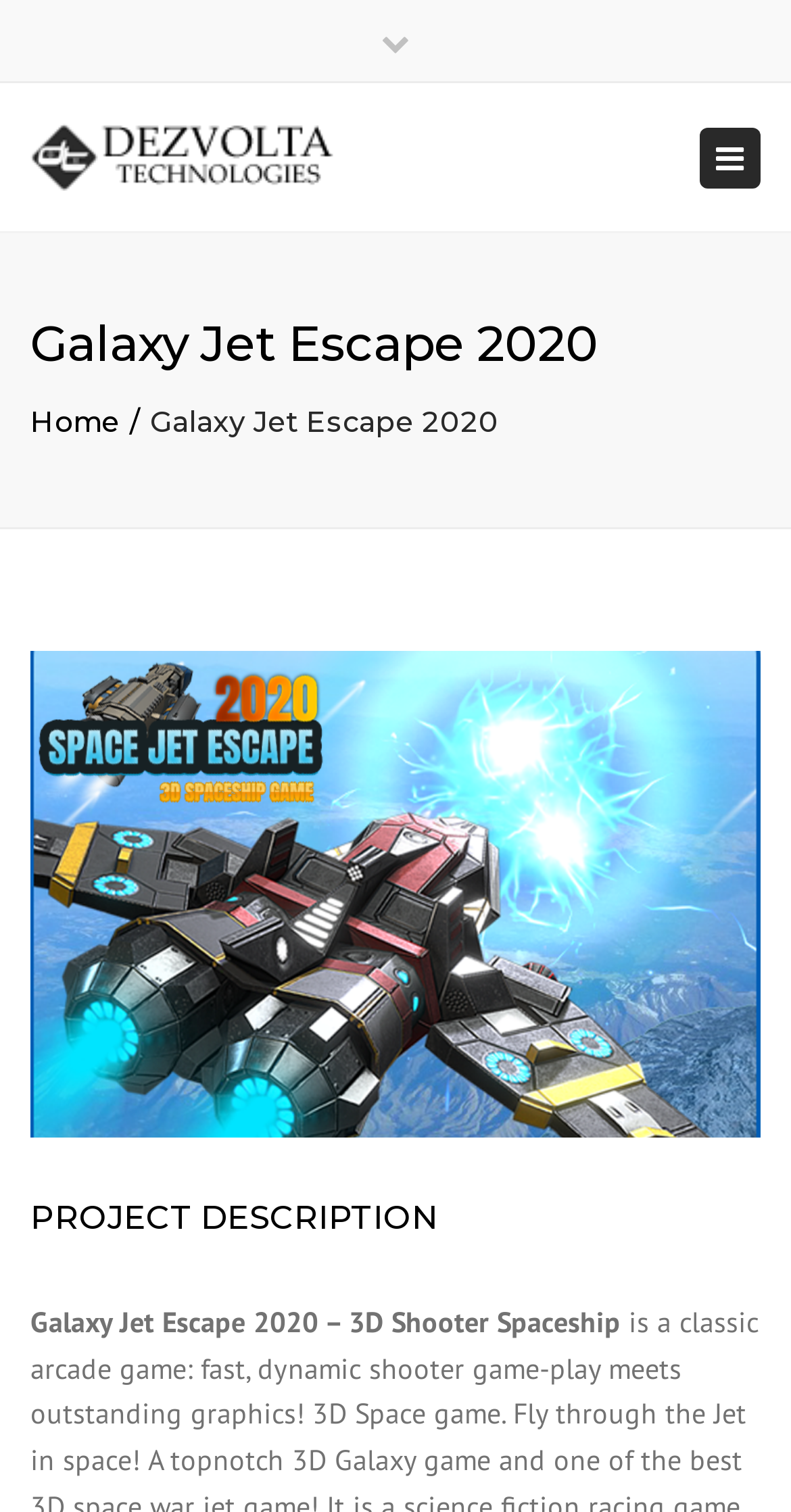Offer a detailed account of what is visible on the webpage.

The webpage is about Galaxy Jet Escape 2020, a 3D shooter spaceship game developed by Dezvolta Technologies. At the top, there is a search bar with a placeholder text "type and press 'enter'". Below the search bar, there is a top navigation bar with three links, followed by a section displaying the company's address, phone number, and email.

On the top right corner, there is a close button to collapse the top bar. Next to the search bar, there is a site logo, which is an image. On the opposite side, there is a toggle navigation button.

The main content of the page is divided into two sections. The first section has a heading "Galaxy Jet Escape 2020" and a link to the "Home" page. The second section has a heading "PROJECT DESCRIPTION" and a brief description of the game as a 3D shooter spaceship.

Overall, the webpage has a simple layout with a focus on presenting the game's information and providing basic navigation.